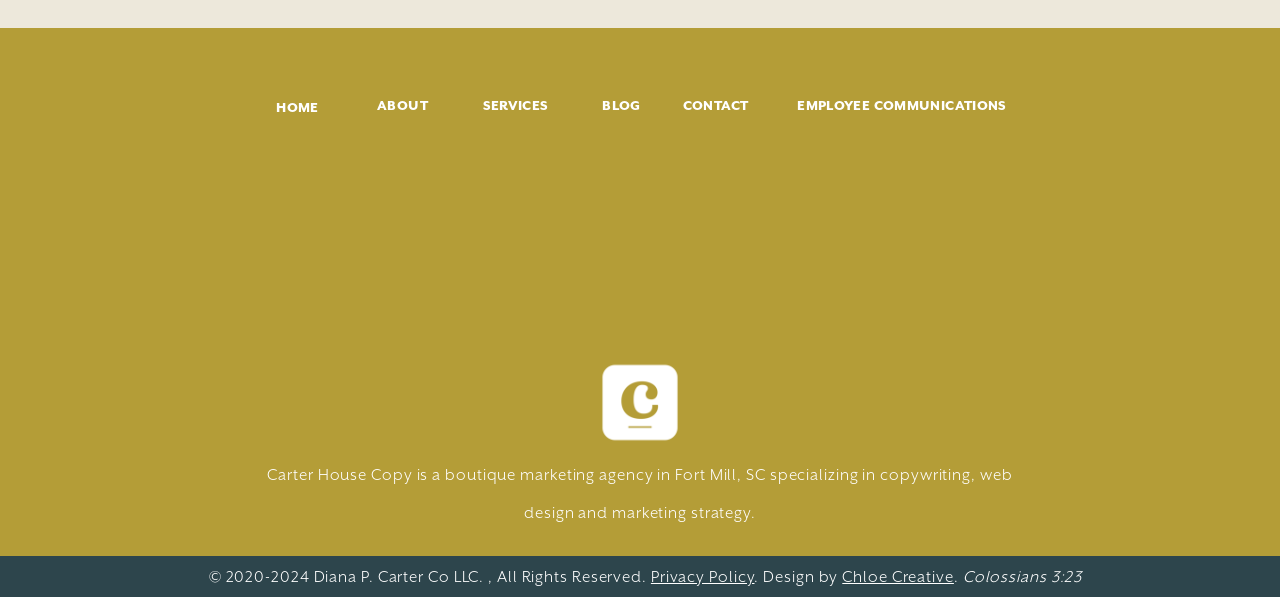Please specify the bounding box coordinates of the area that should be clicked to accomplish the following instruction: "Click on the 'Valued Voice' link". The coordinates should consist of four float numbers between 0 and 1, i.e., [left, top, right, bottom].

None